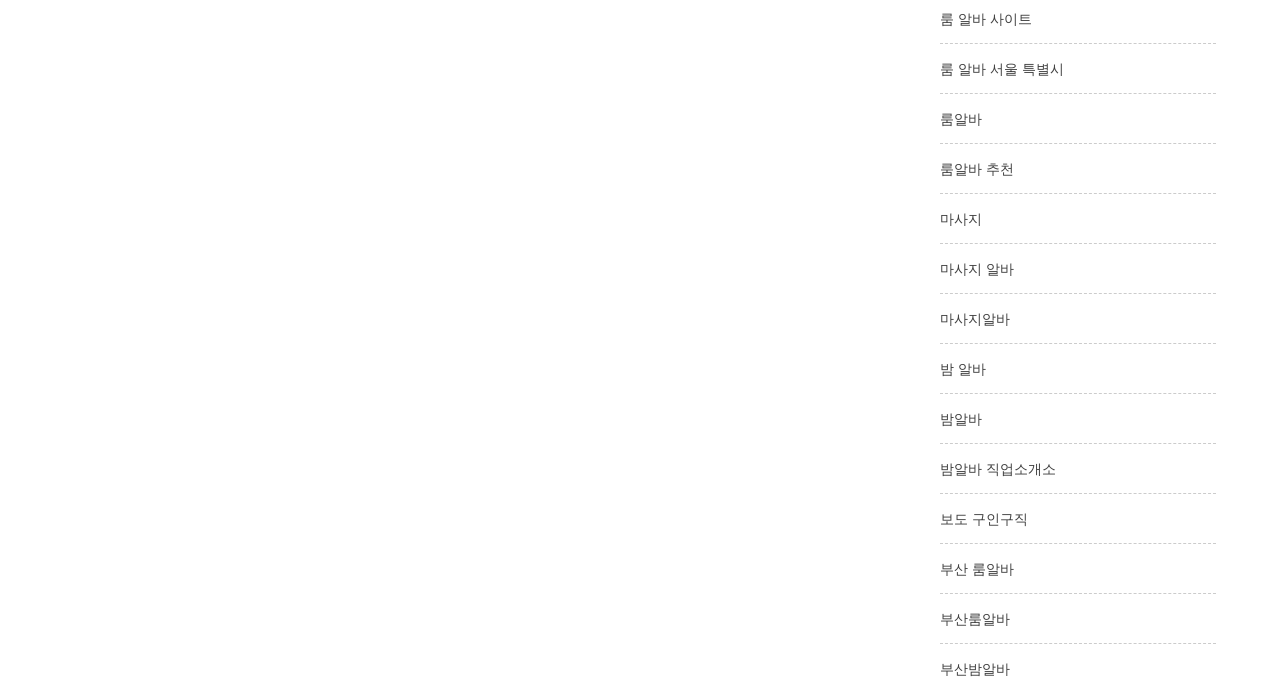Locate the bounding box coordinates of the area that needs to be clicked to fulfill the following instruction: "Check 부산 룸알바 listings". The coordinates should be in the format of four float numbers between 0 and 1, namely [left, top, right, bottom].

[0.734, 0.815, 0.792, 0.843]